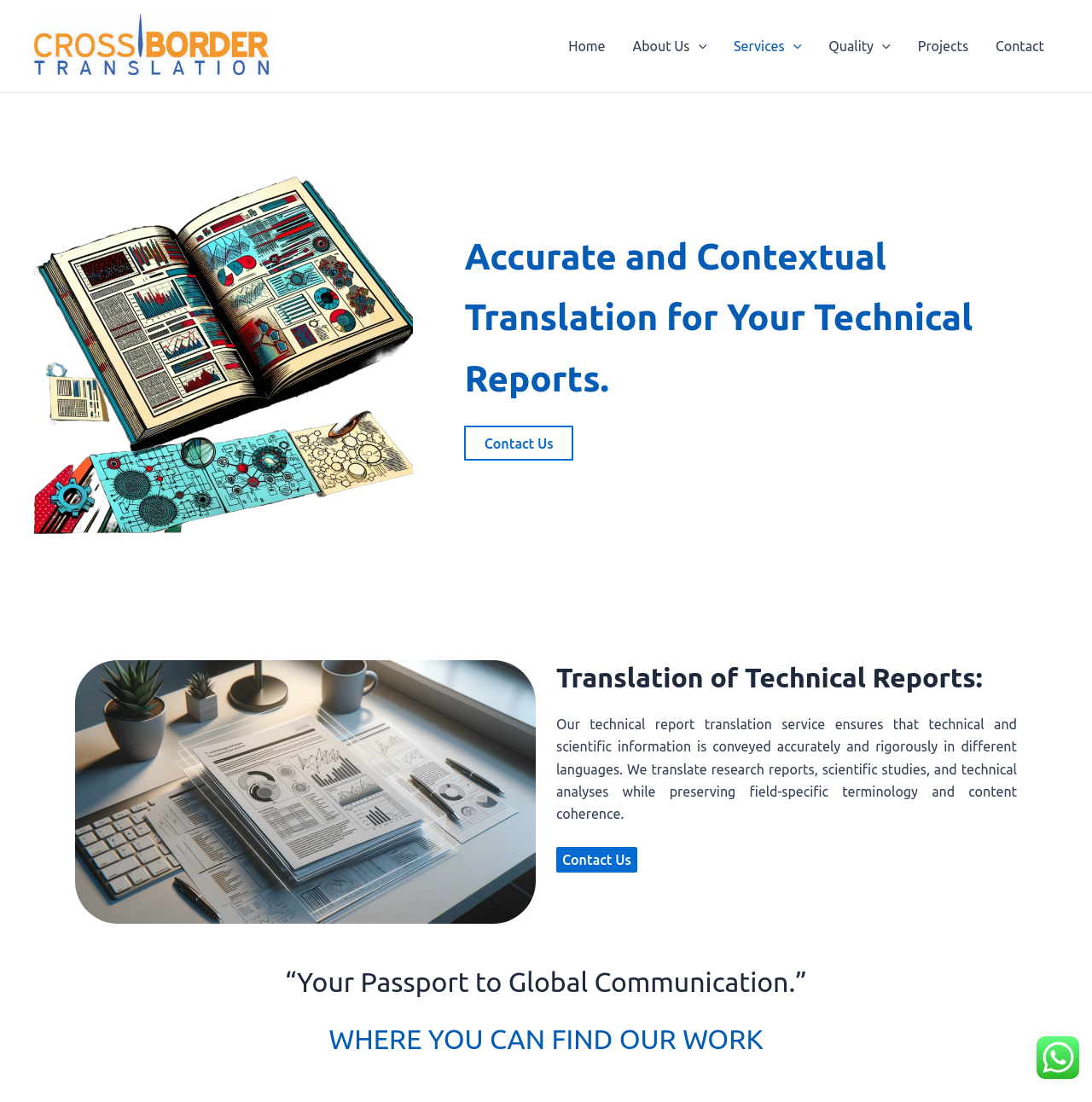Give a concise answer using one word or a phrase to the following question:
What is the purpose of the technical report translation service?

To convey technical and scientific information accurately